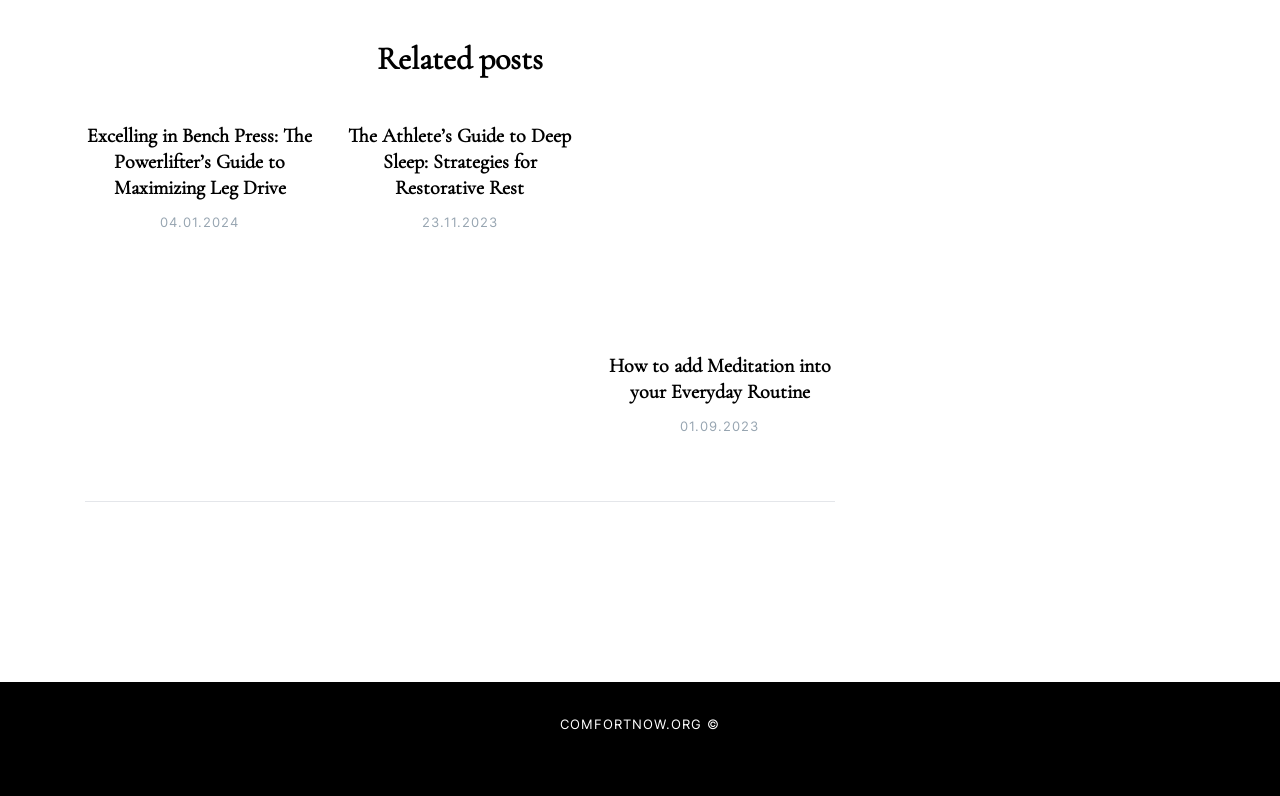Can you look at the image and give a comprehensive answer to the question:
What is the website's copyright information?

The website's copyright information is displayed as a static text element at the bottom of the webpage, which reads 'COMFORTNOW.ORG ©'.